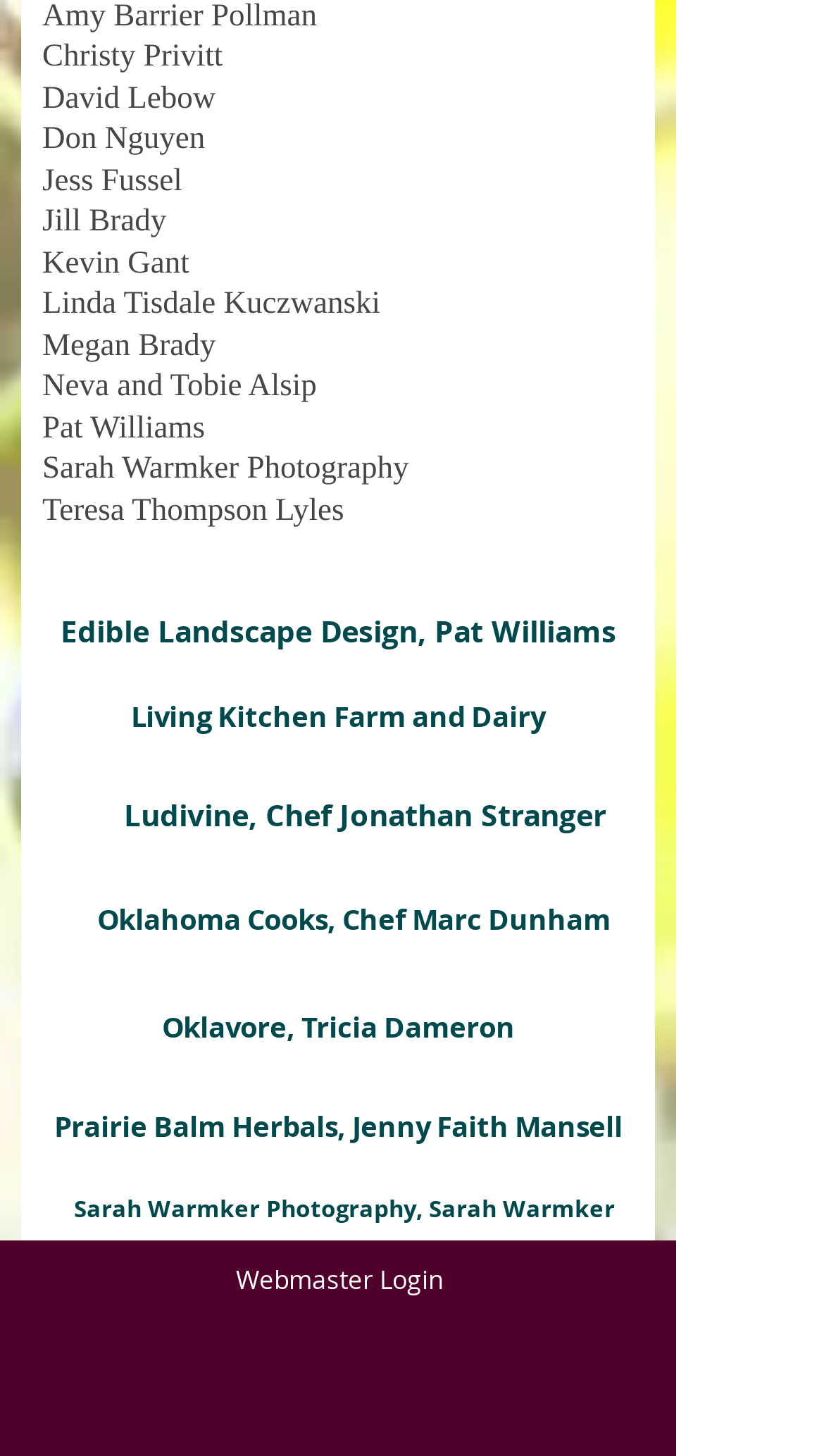What is the profession of Jonathan Stranger?
Kindly offer a comprehensive and detailed response to the question.

I found the link 'Ludivine, Chef Jonathan Stranger' which indicates that Jonathan Stranger is a chef.